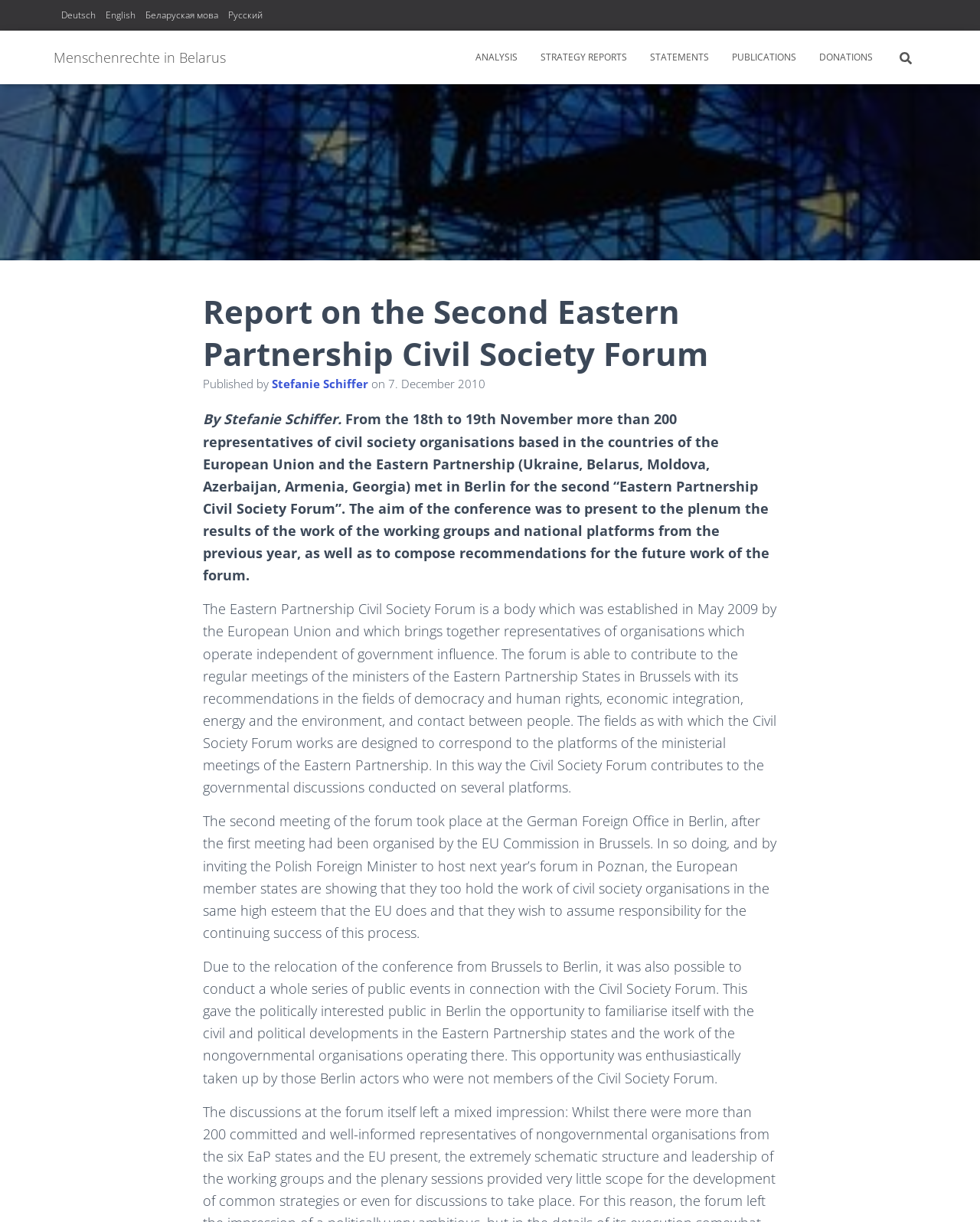Your task is to find and give the main heading text of the webpage.

Report on the Second Eastern Partnership Civil Society Forum